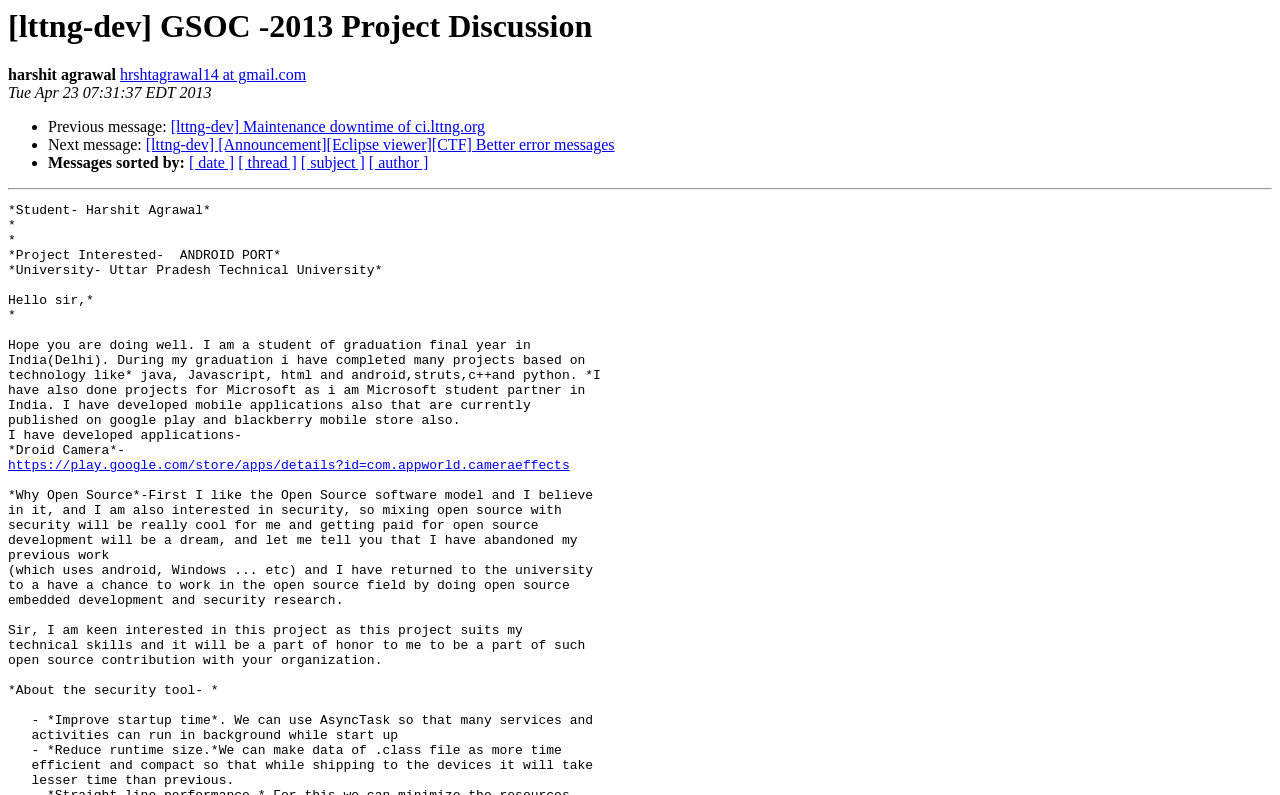Please find the bounding box for the UI element described by: "hrshtagrawal14 at gmail.com".

[0.094, 0.084, 0.239, 0.105]